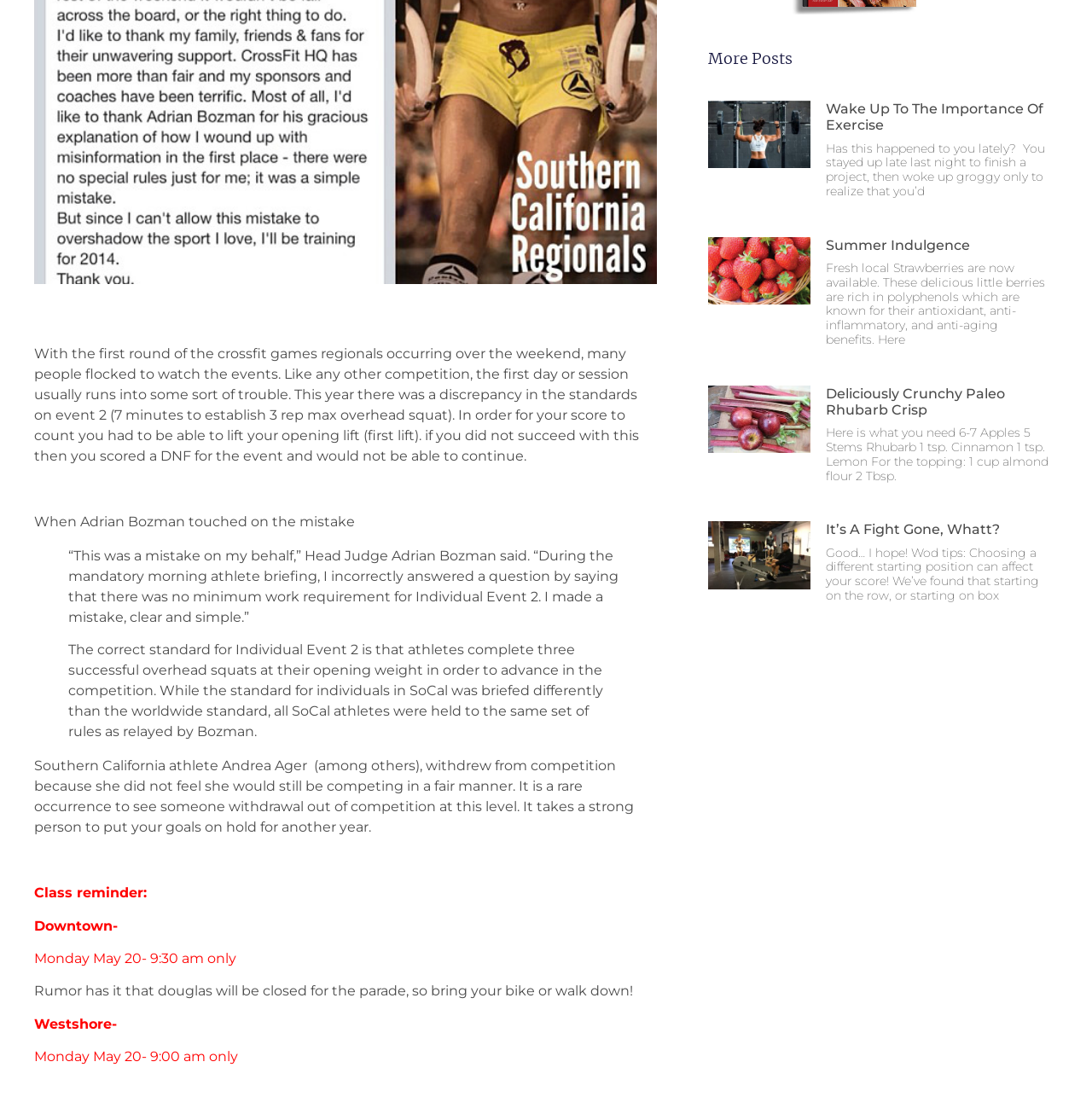What is the name of the Head Judge mentioned in the article?
Please provide a comprehensive answer based on the contents of the image.

The article mentions a quote from Head Judge Adrian Bozman, where he takes responsibility for a mistake made during the mandatory morning athlete briefing.